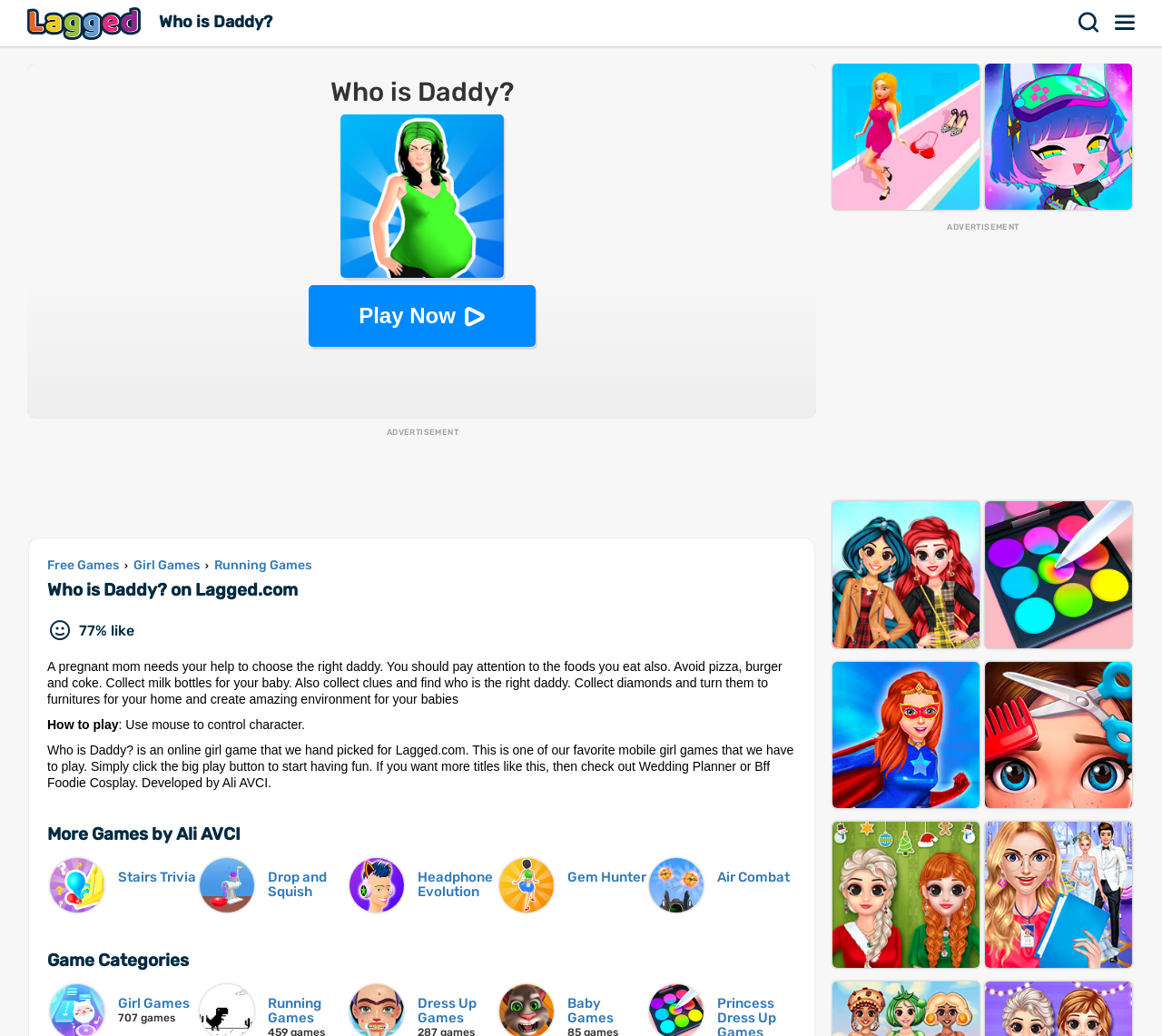Determine the bounding box for the described HTML element: "My Trendy Plaid Outfits". Ensure the coordinates are four float numbers between 0 and 1 in the format [left, top, right, bottom].

[0.717, 0.484, 0.843, 0.625]